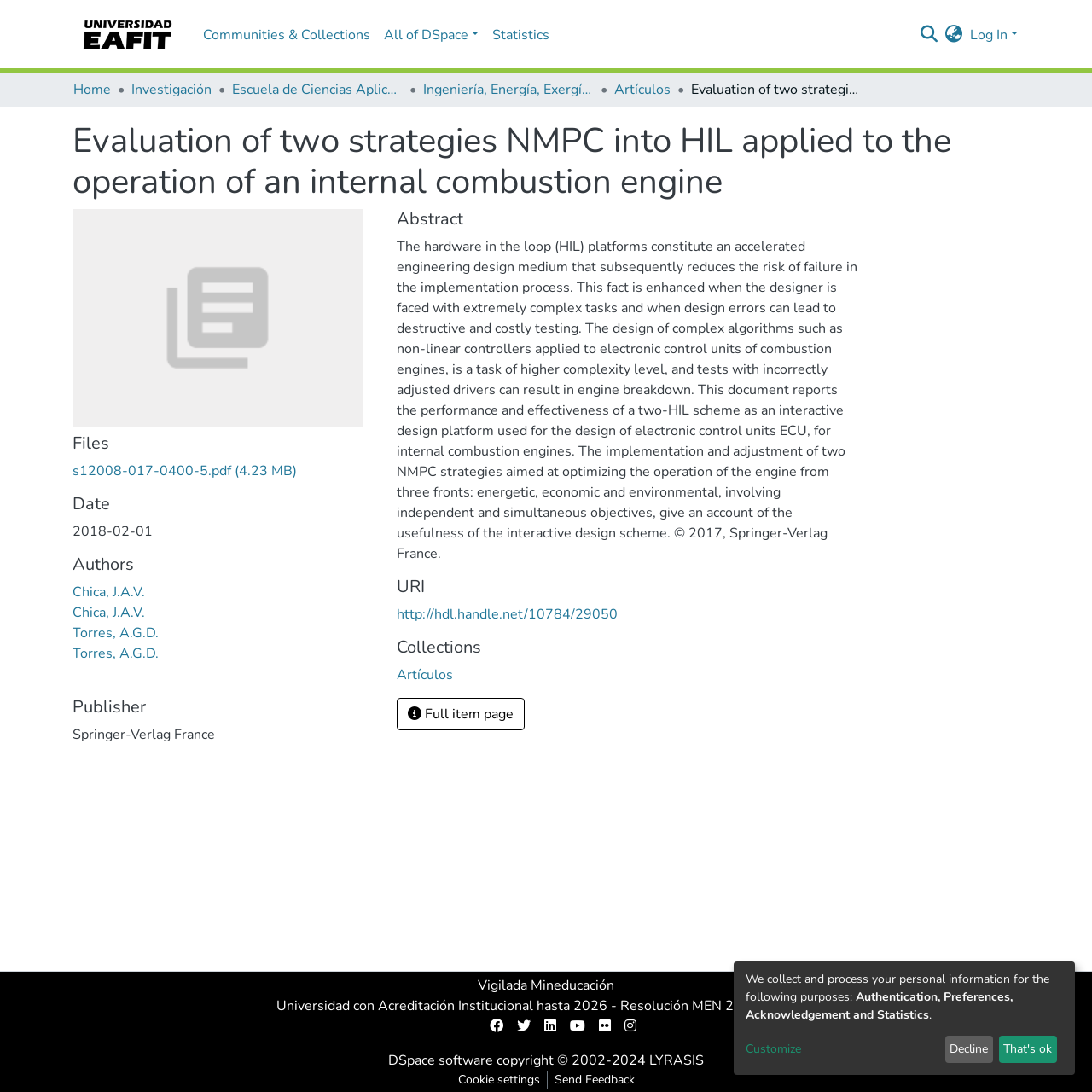Please determine the bounding box coordinates of the section I need to click to accomplish this instruction: "Download the PDF file".

[0.066, 0.423, 0.272, 0.44]